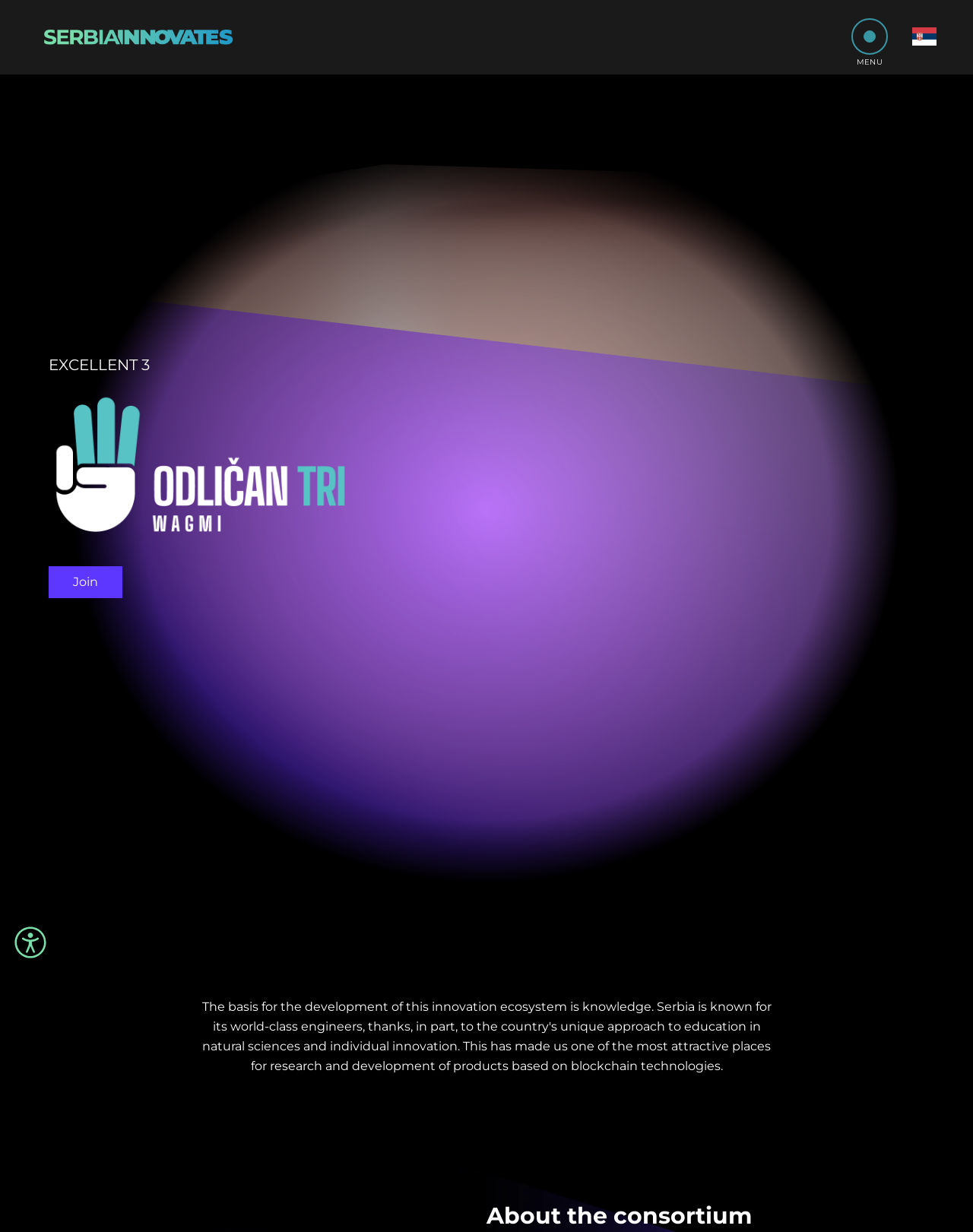Can you find the bounding box coordinates for the element that needs to be clicked to execute this instruction: "Contact us"? The coordinates should be given as four float numbers between 0 and 1, i.e., [left, top, right, bottom].

[0.796, 0.022, 0.852, 0.041]